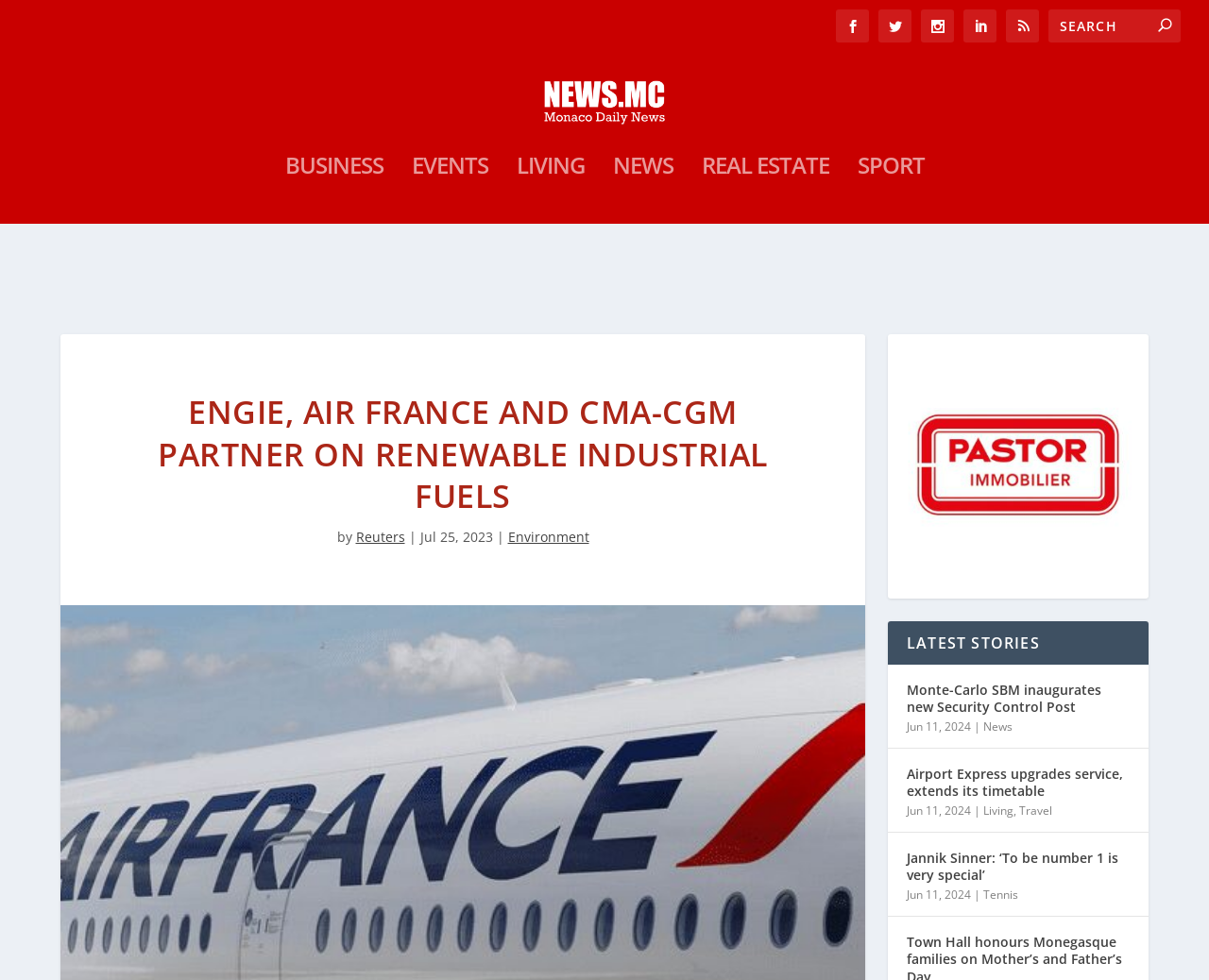Offer a meticulous caption that includes all visible features of the webpage.

This webpage appears to be a news website, specifically the NEWS.MC - Monaco News portal. At the top, there are several social media links and a search bar with a search button. Below that, there is a horizontal navigation menu with links to different categories such as BUSINESS, EVENTS, LIVING, NEWS, REAL ESTATE, and SPORT.

The main content of the page is an article with the title "ENGIE, AIR FRANCE AND CMA-CGM PARTNER ON RENEWABLE INDUSTRIAL FUELS" in a large font. Below the title, there is a byline with the author's name "Reuters" and the date "Jul 25, 2023". There is also a category link to "Environment".

Further down the page, there is a section titled "LATEST STORIES" with four news articles. Each article has a title, a date, and category links. The articles are arranged in a vertical list, with the most recent article at the top.

On the right side of the page, there is a banner advertisement for "Pastor Immobilier" with an image and a link.